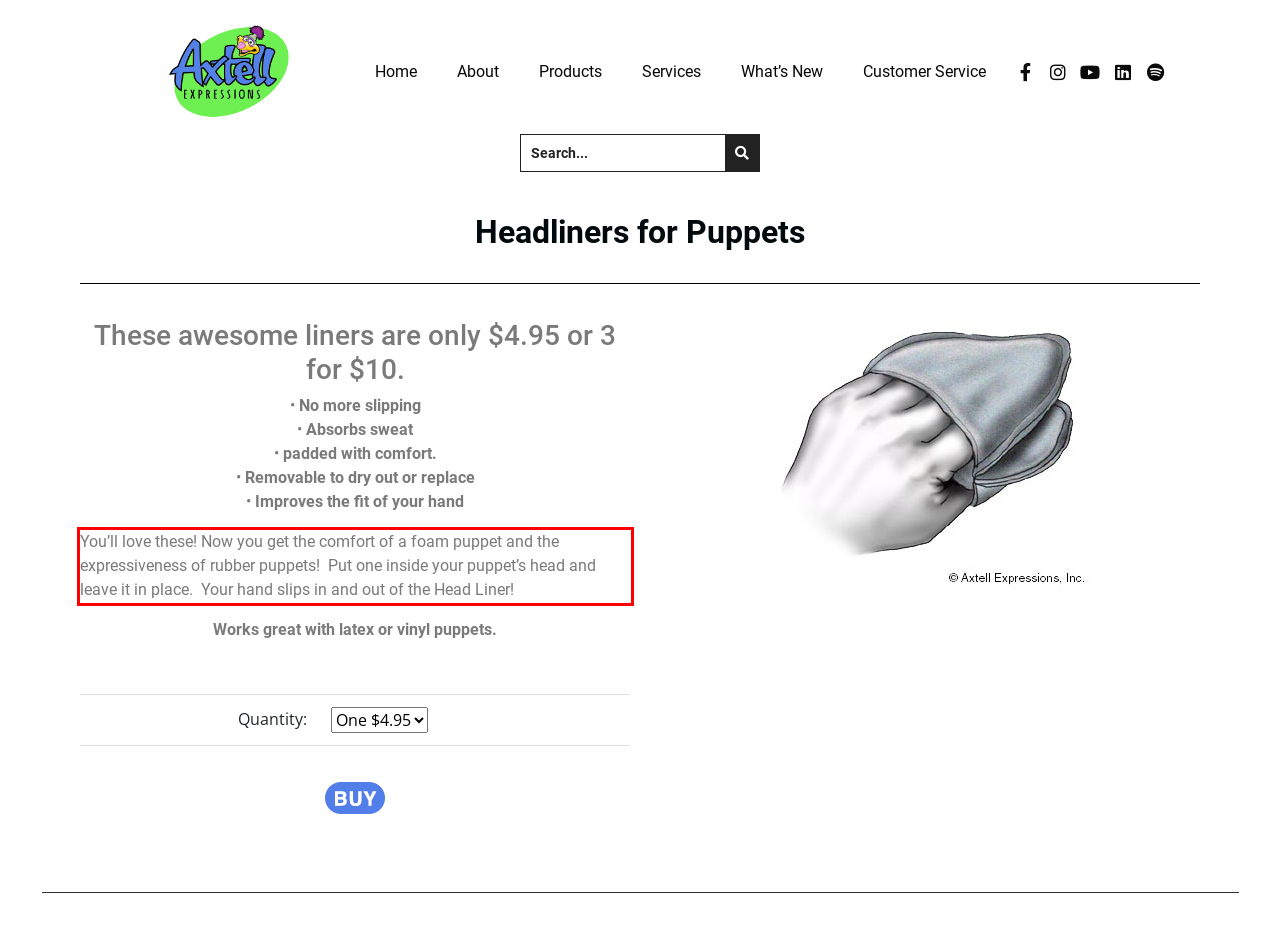From the provided screenshot, extract the text content that is enclosed within the red bounding box.

You’ll love these! Now you get the comfort of a foam puppet and the expressiveness of rubber puppets! Put one inside your puppet’s head and leave it in place. Your hand slips in and out of the Head Liner!